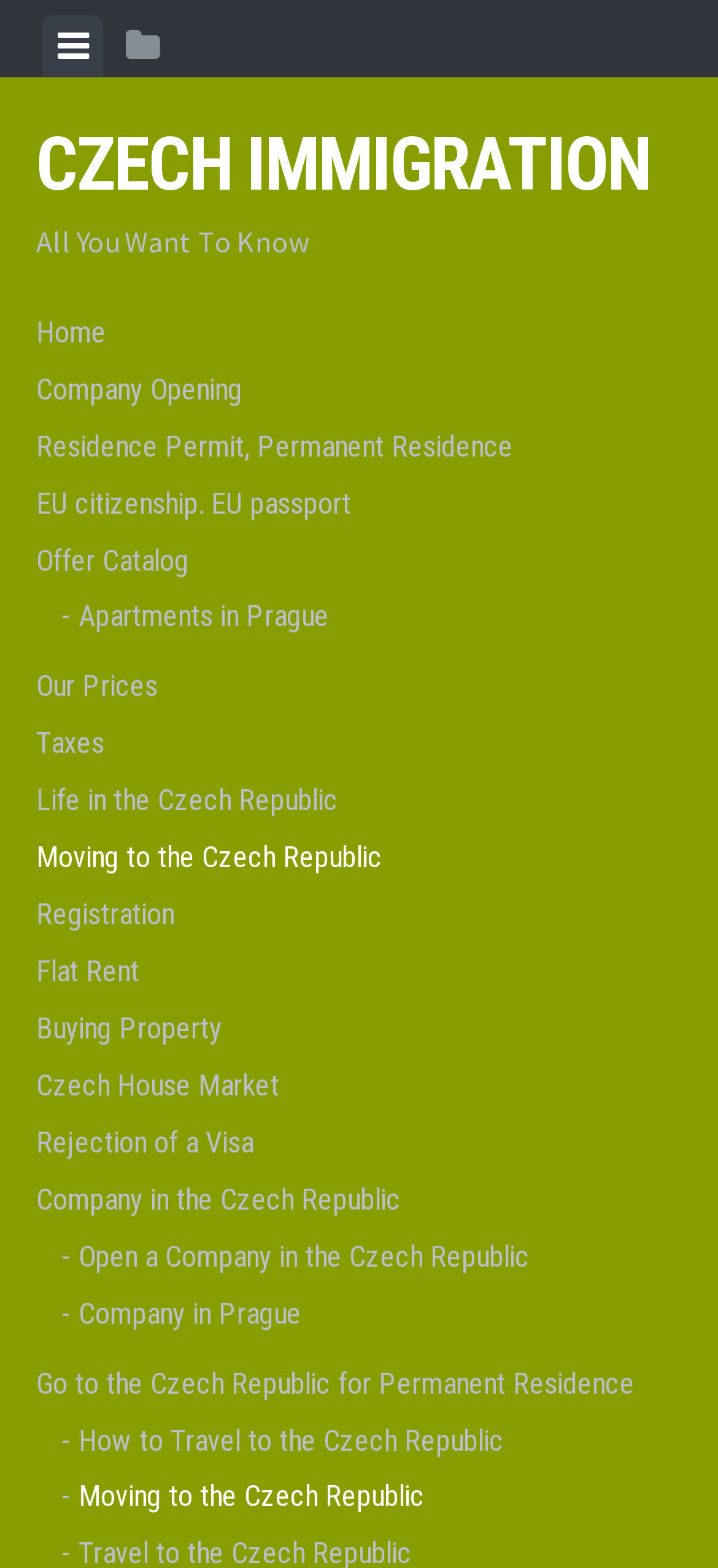What is the orientation of the tablist?
Look at the image and respond with a one-word or short phrase answer.

horizontal